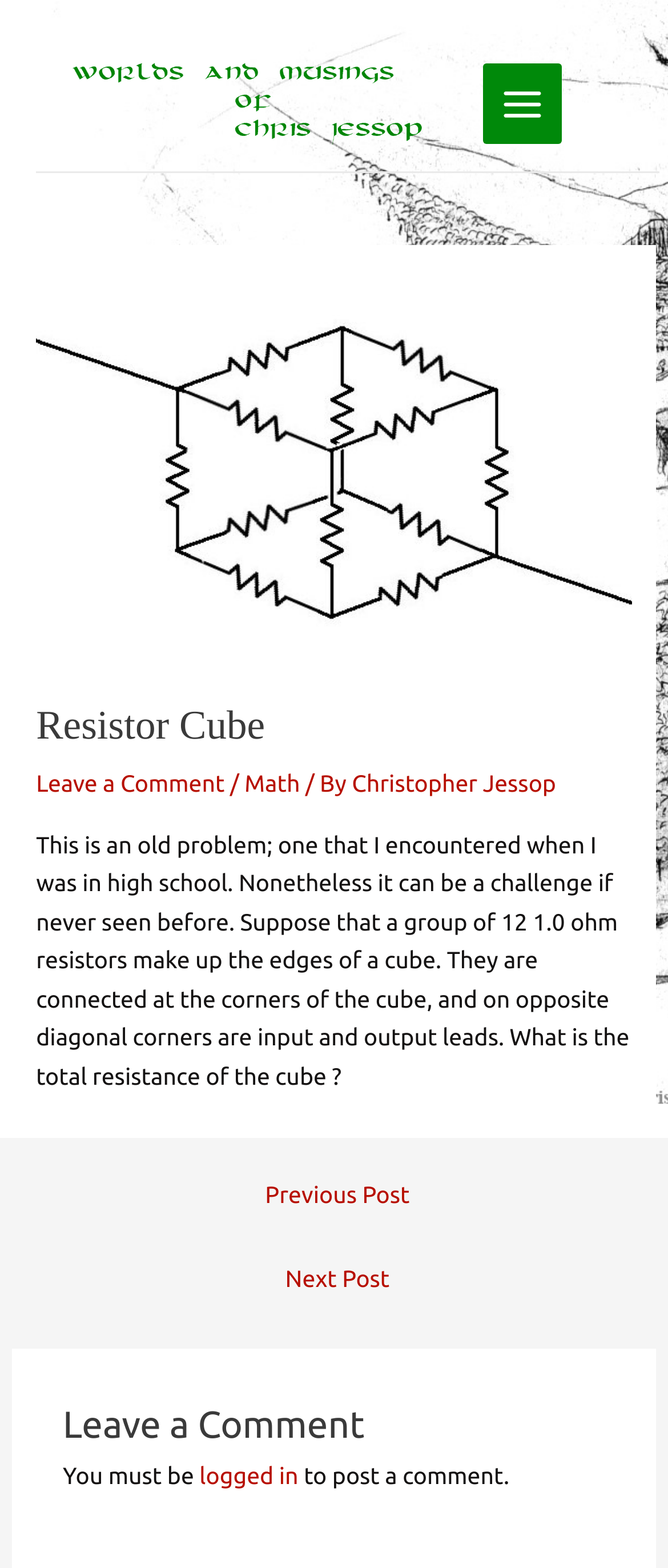Observe the image and answer the following question in detail: What is the total resistance of the cube?

The problem is described in the text, but the solution is not provided. It requires calculation and understanding of electrical circuits to find the total resistance of the cube.